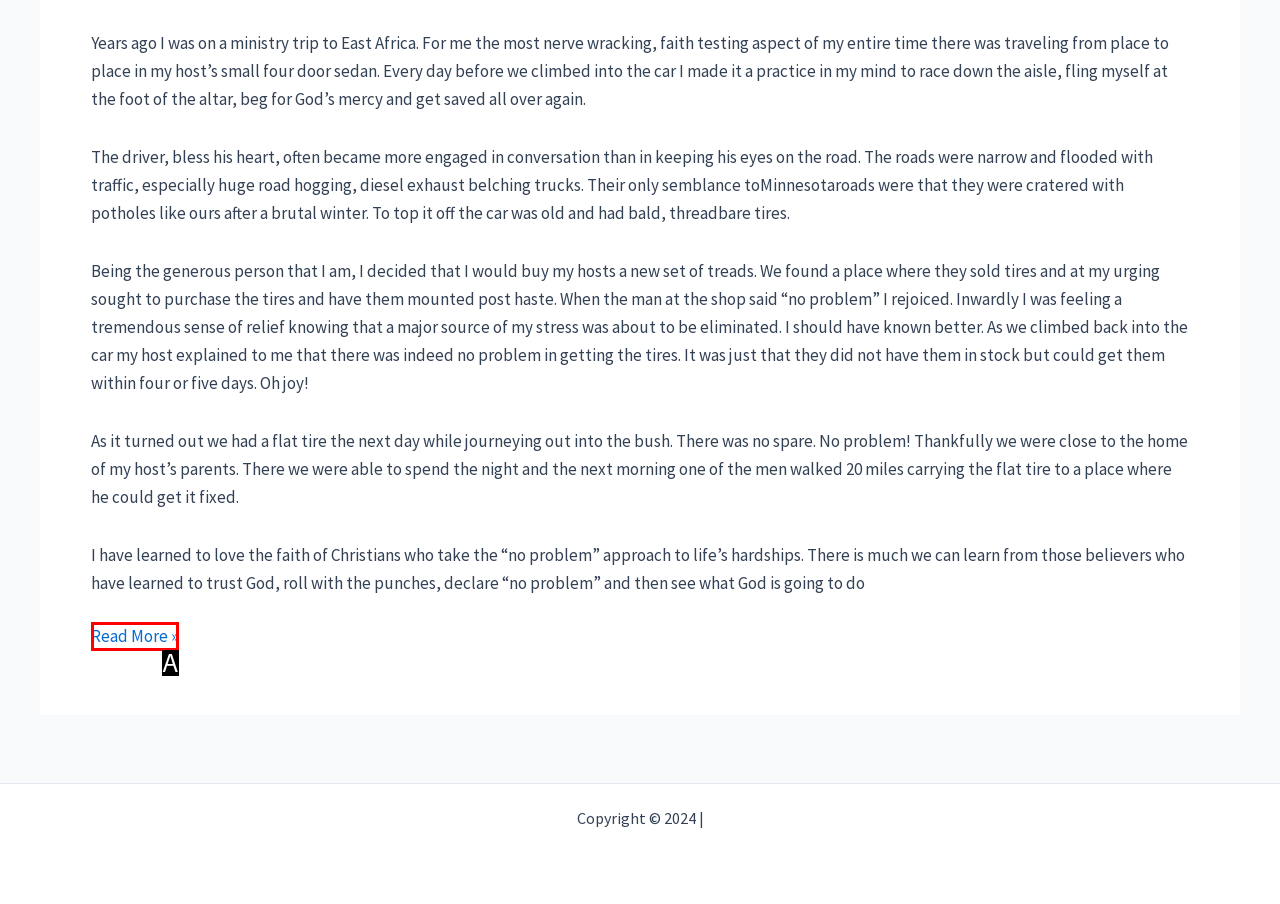Determine which HTML element corresponds to the description: No Problem Read More ». Provide the letter of the correct option.

A